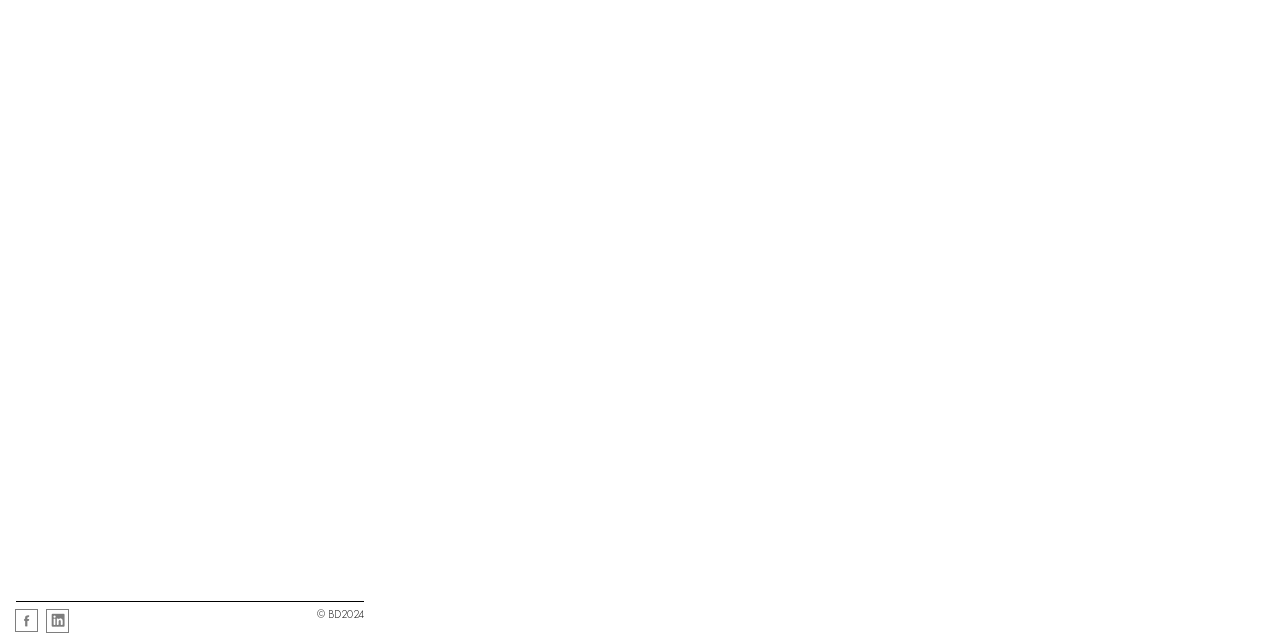Bounding box coordinates are to be given in the format (top-left x, top-left y, bottom-right x, bottom-right y). All values must be floating point numbers between 0 and 1. Provide the bounding box coordinate for the UI element described as: parent_node: © BD2024

[0.012, 0.949, 0.03, 0.984]